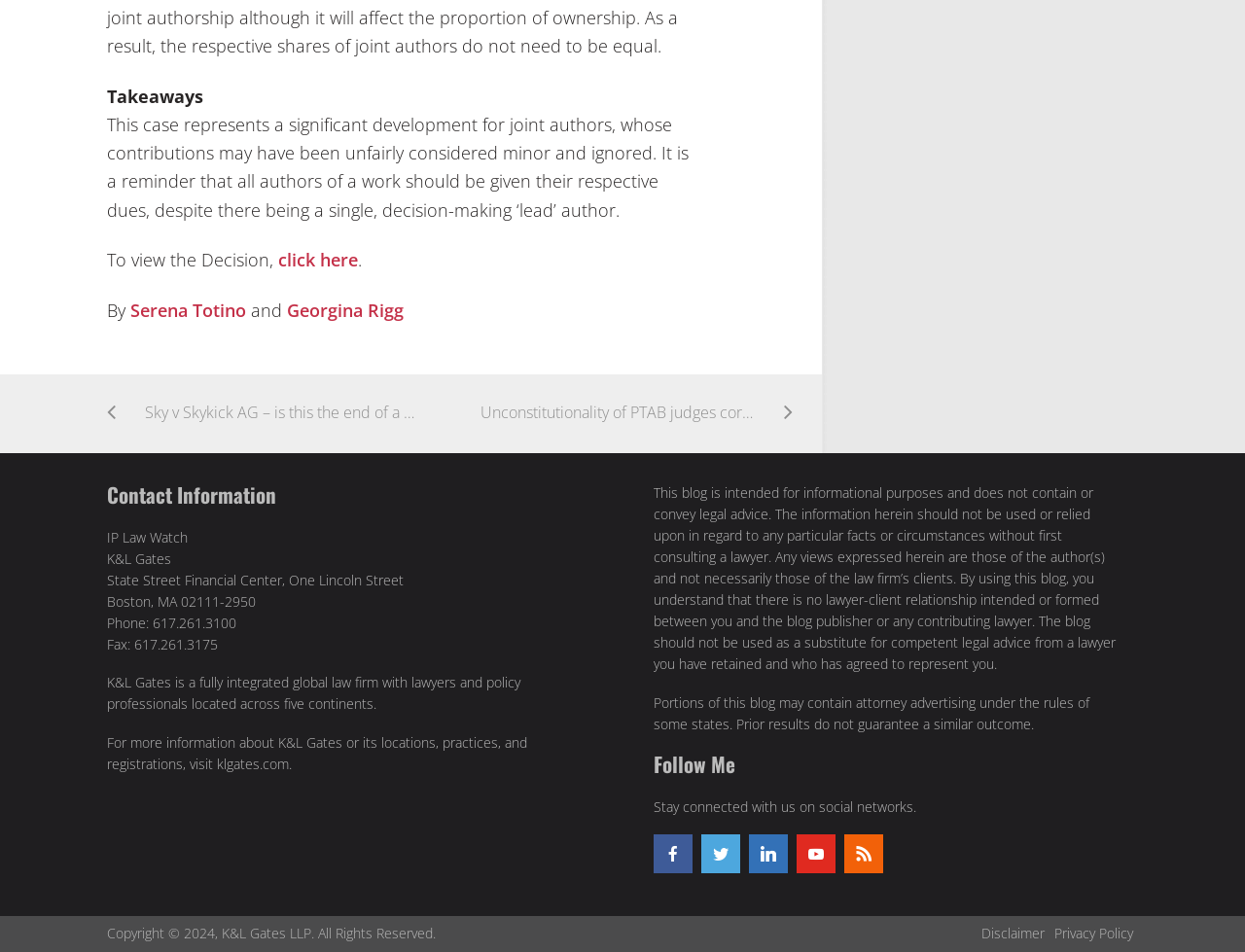Please identify the bounding box coordinates of the region to click in order to complete the given instruction: "Read the Disclaimer". The coordinates should be four float numbers between 0 and 1, i.e., [left, top, right, bottom].

[0.788, 0.97, 0.839, 0.99]